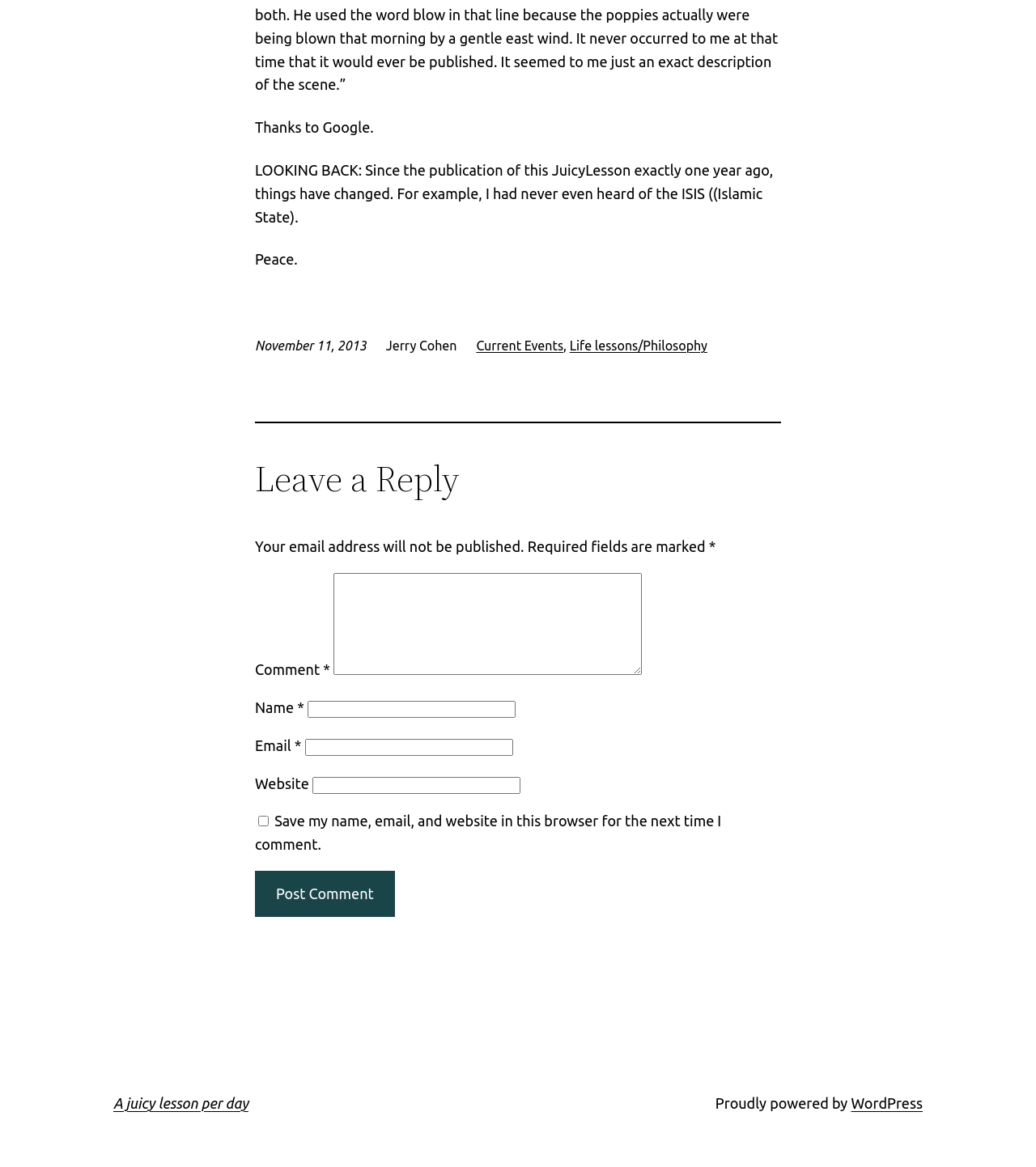Look at the image and give a detailed response to the following question: What is the category of the webpage?

I found the category by looking at the link element with the content 'Life lessons/Philosophy' which is a sibling of the link element with the content 'Current Events'.